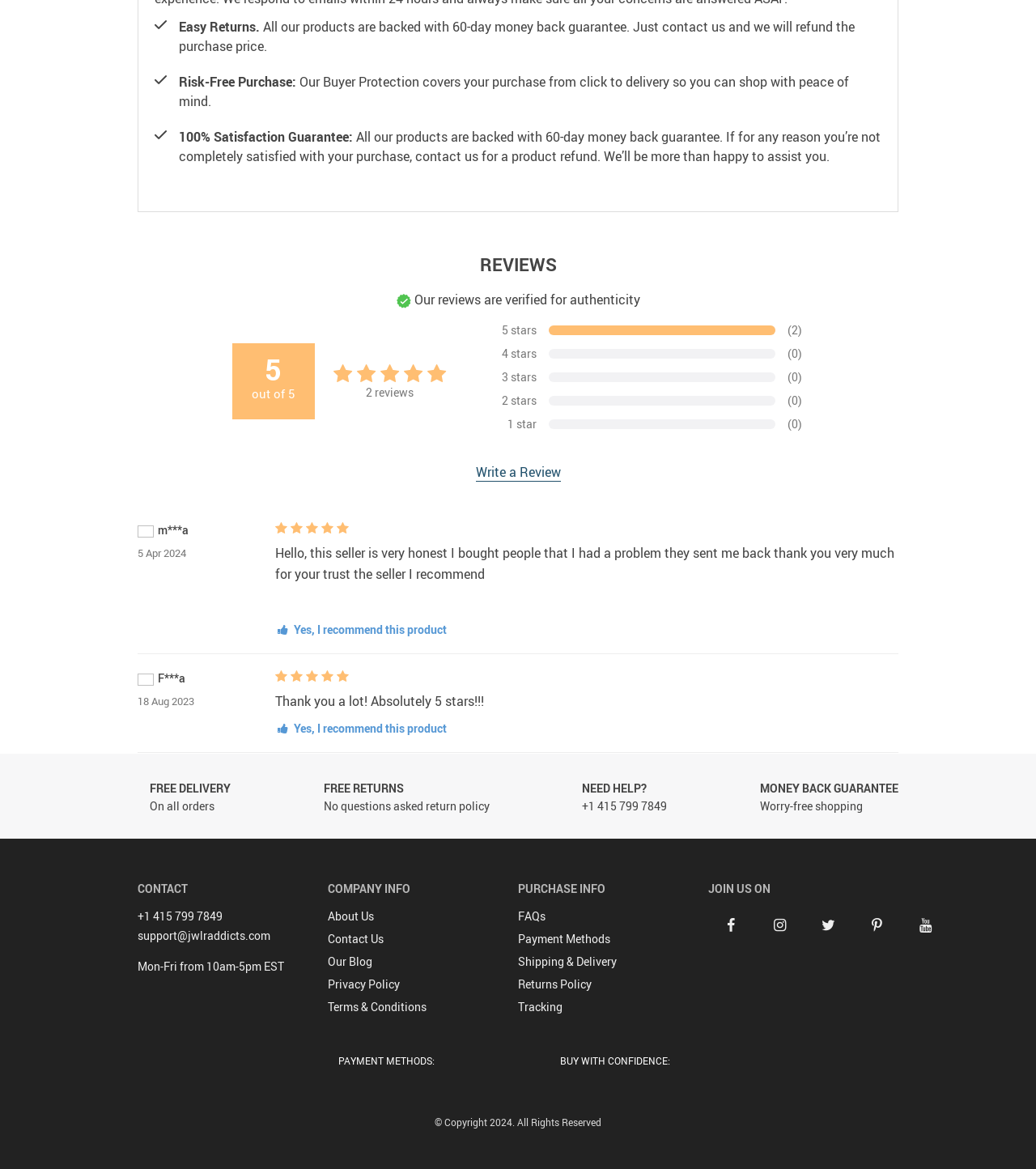Please determine the bounding box coordinates of the area that needs to be clicked to complete this task: 'Click on the 'Facebook' link'. The coordinates must be four float numbers between 0 and 1, formatted as [left, top, right, bottom].

[0.699, 0.783, 0.715, 0.8]